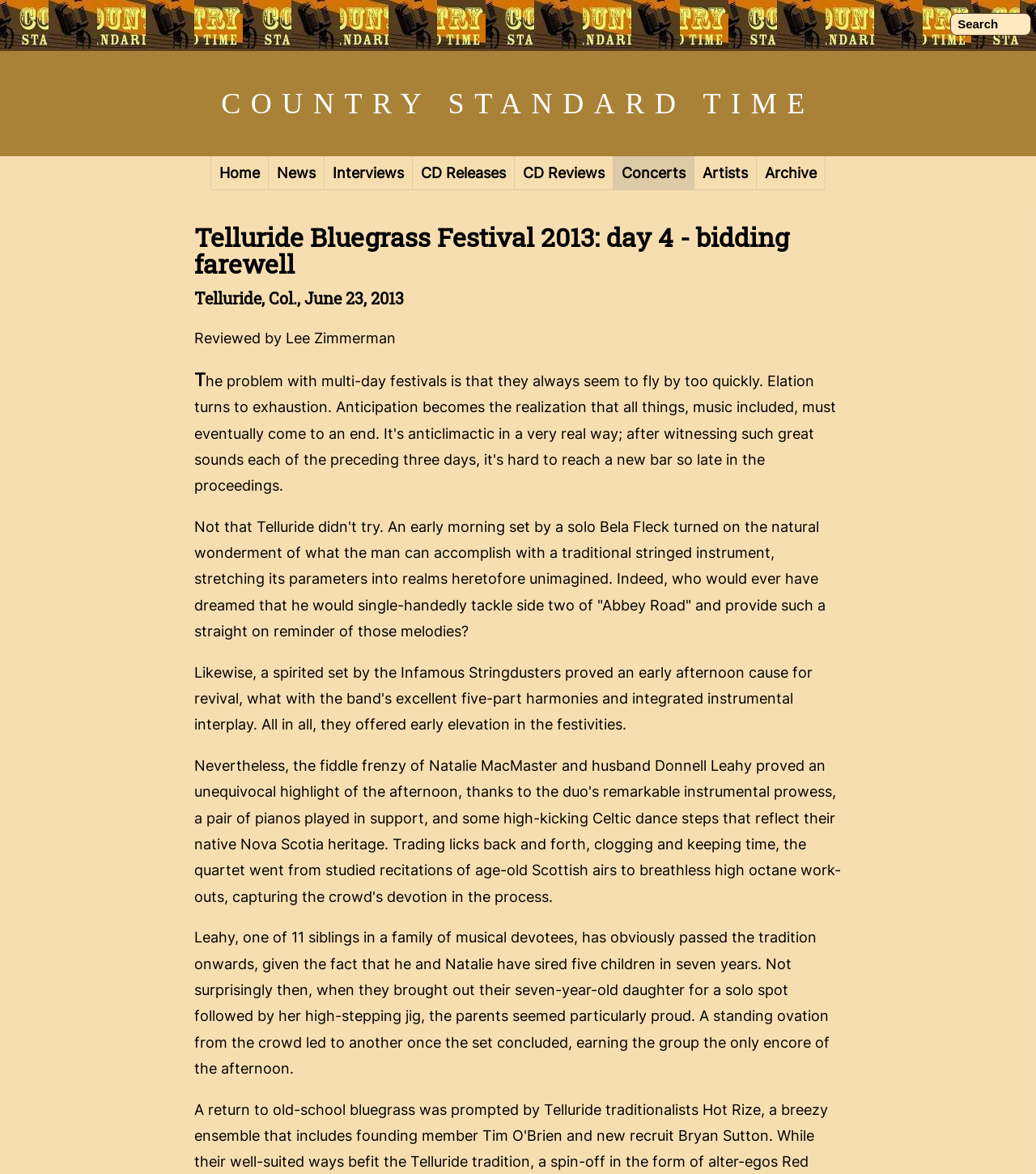What is the name of the festival being reviewed?
Look at the image and respond with a single word or a short phrase.

Telluride Bluegrass Festival